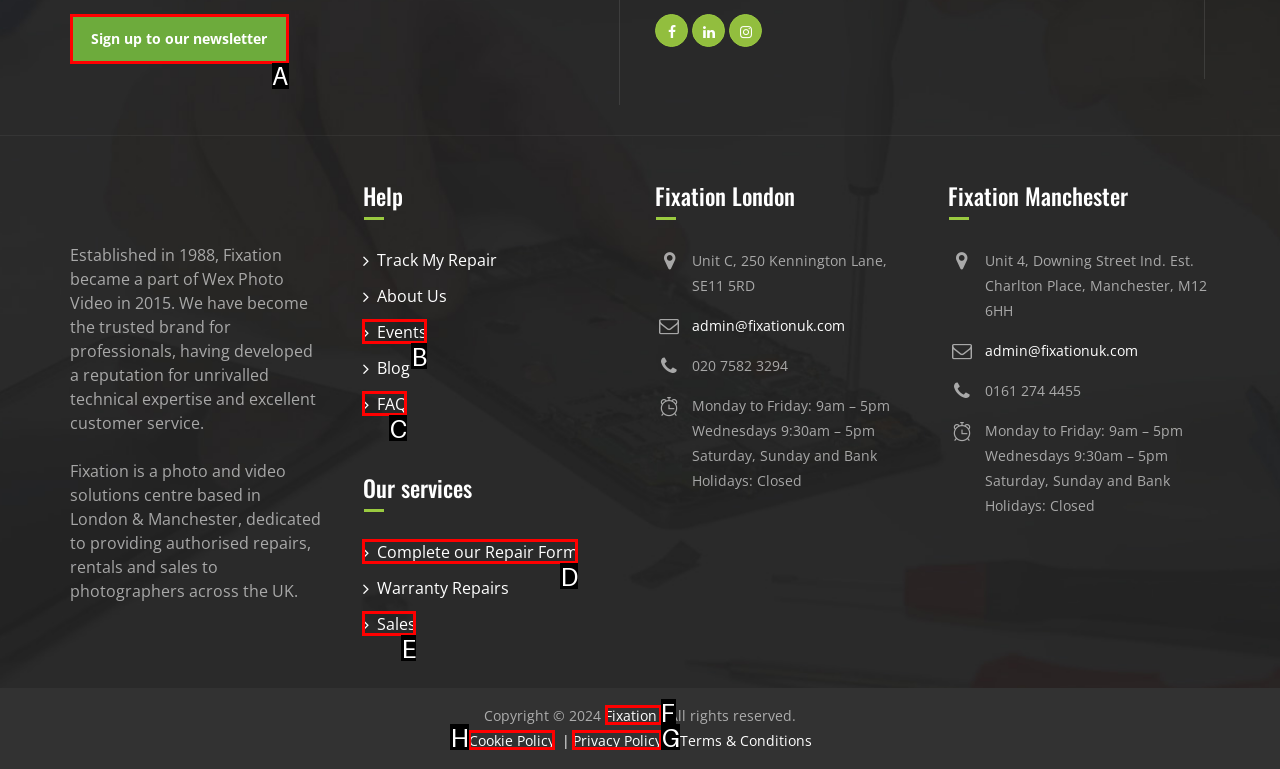Identify the letter of the UI element needed to carry out the task: Read the Privacy Policy
Reply with the letter of the chosen option.

G